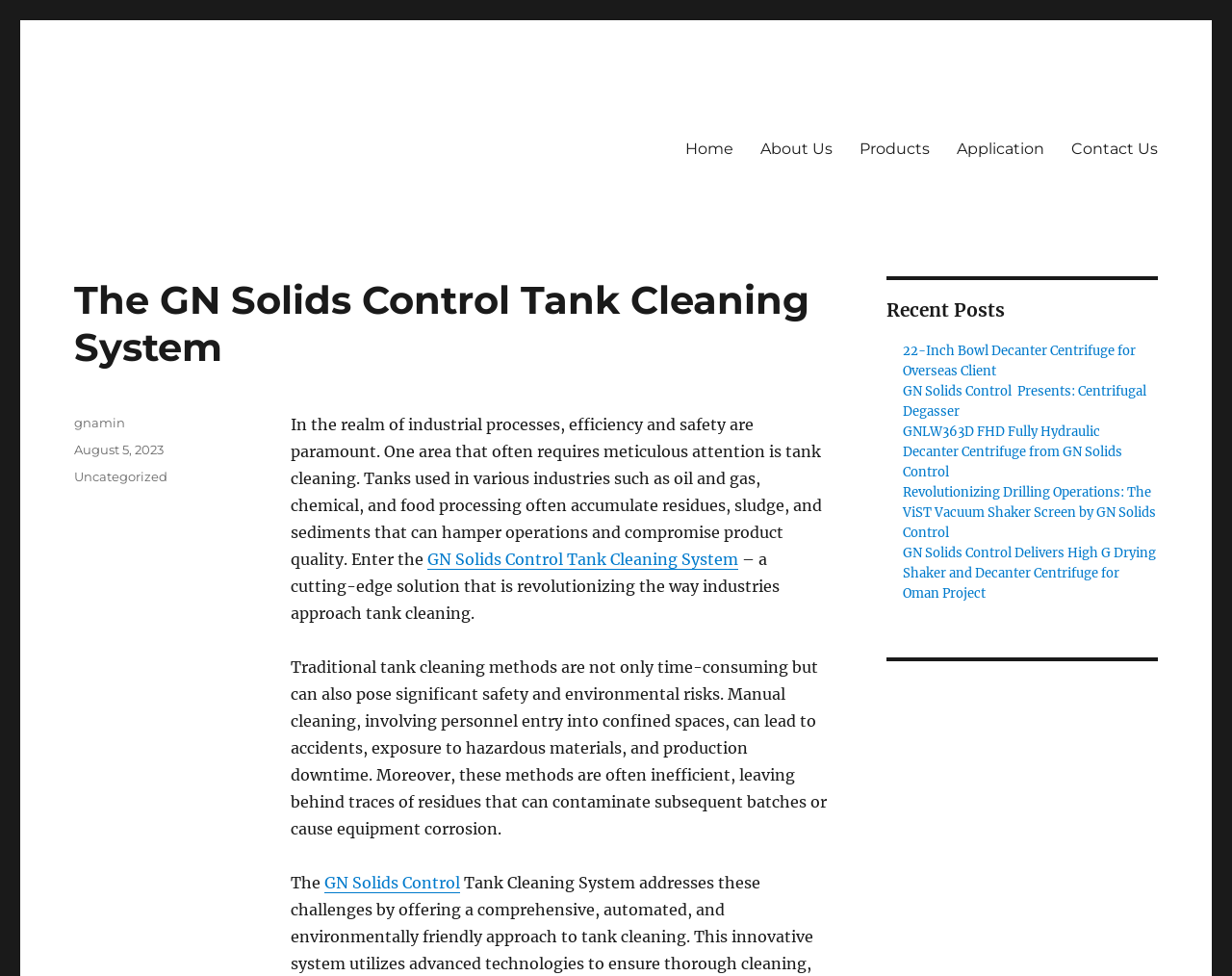Determine the bounding box coordinates of the element's region needed to click to follow the instruction: "Read more about GN Solids Control Tank Cleaning System". Provide these coordinates as four float numbers between 0 and 1, formatted as [left, top, right, bottom].

[0.347, 0.563, 0.599, 0.583]